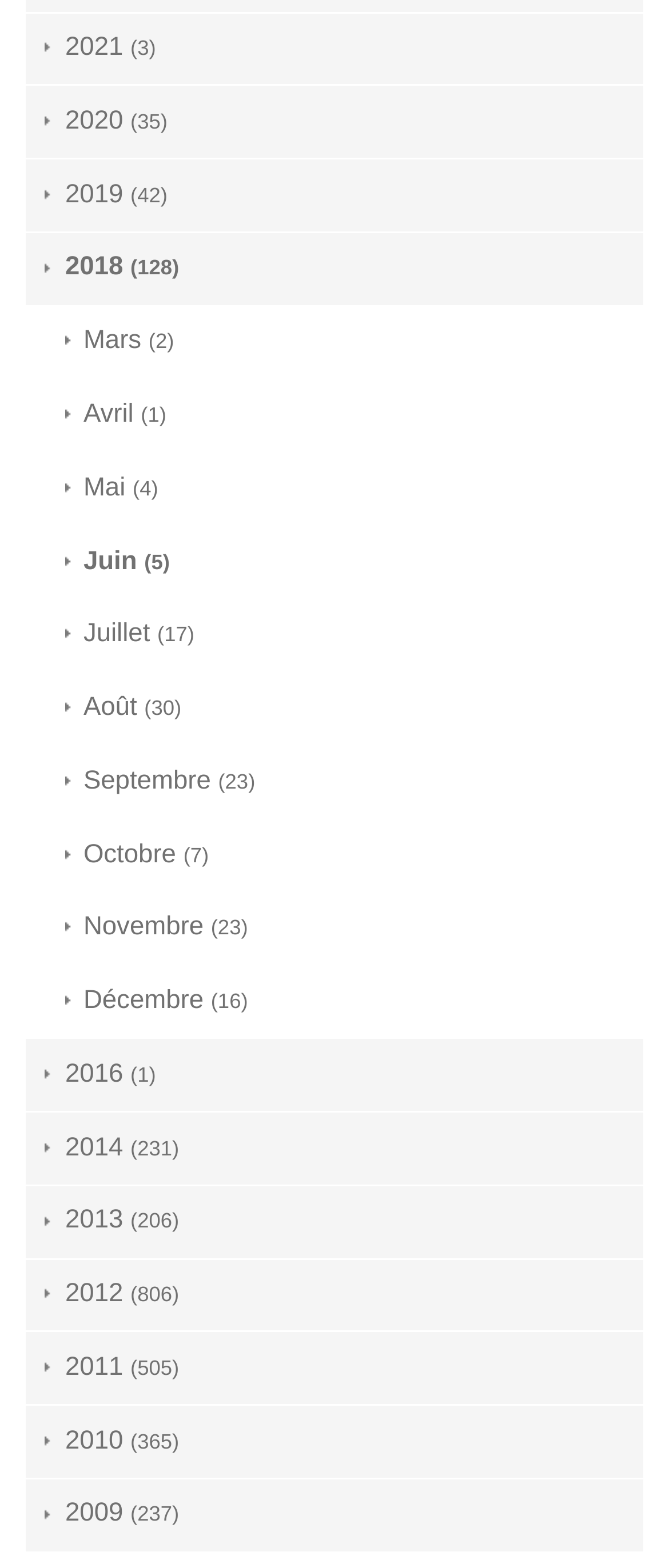Please identify the coordinates of the bounding box that should be clicked to fulfill this instruction: "view 2010 posts".

[0.039, 0.897, 0.961, 0.942]